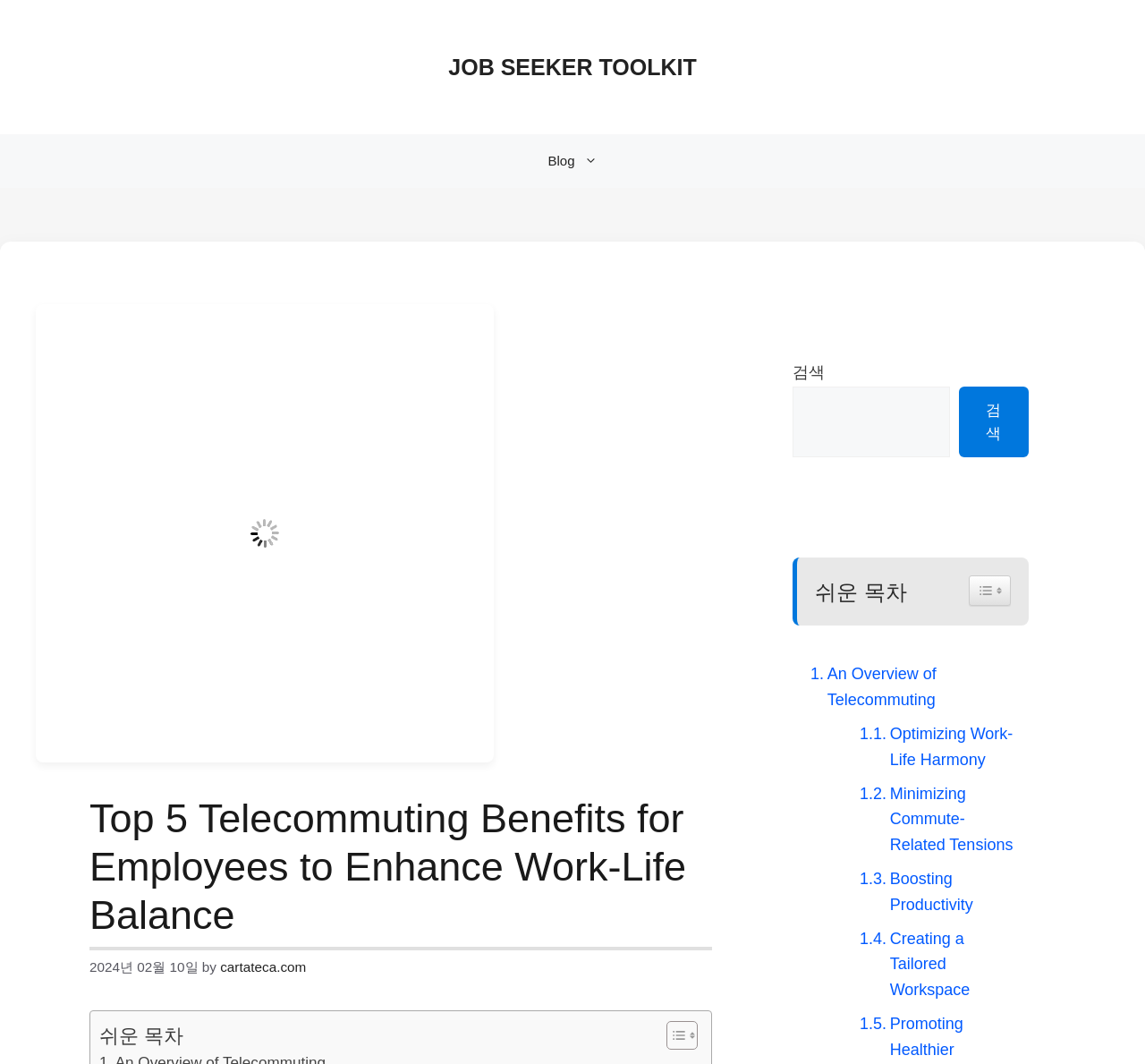Provide the bounding box coordinates of the section that needs to be clicked to accomplish the following instruction: "Read about Optimizing Work-Life Harmony."

[0.743, 0.678, 0.891, 0.726]